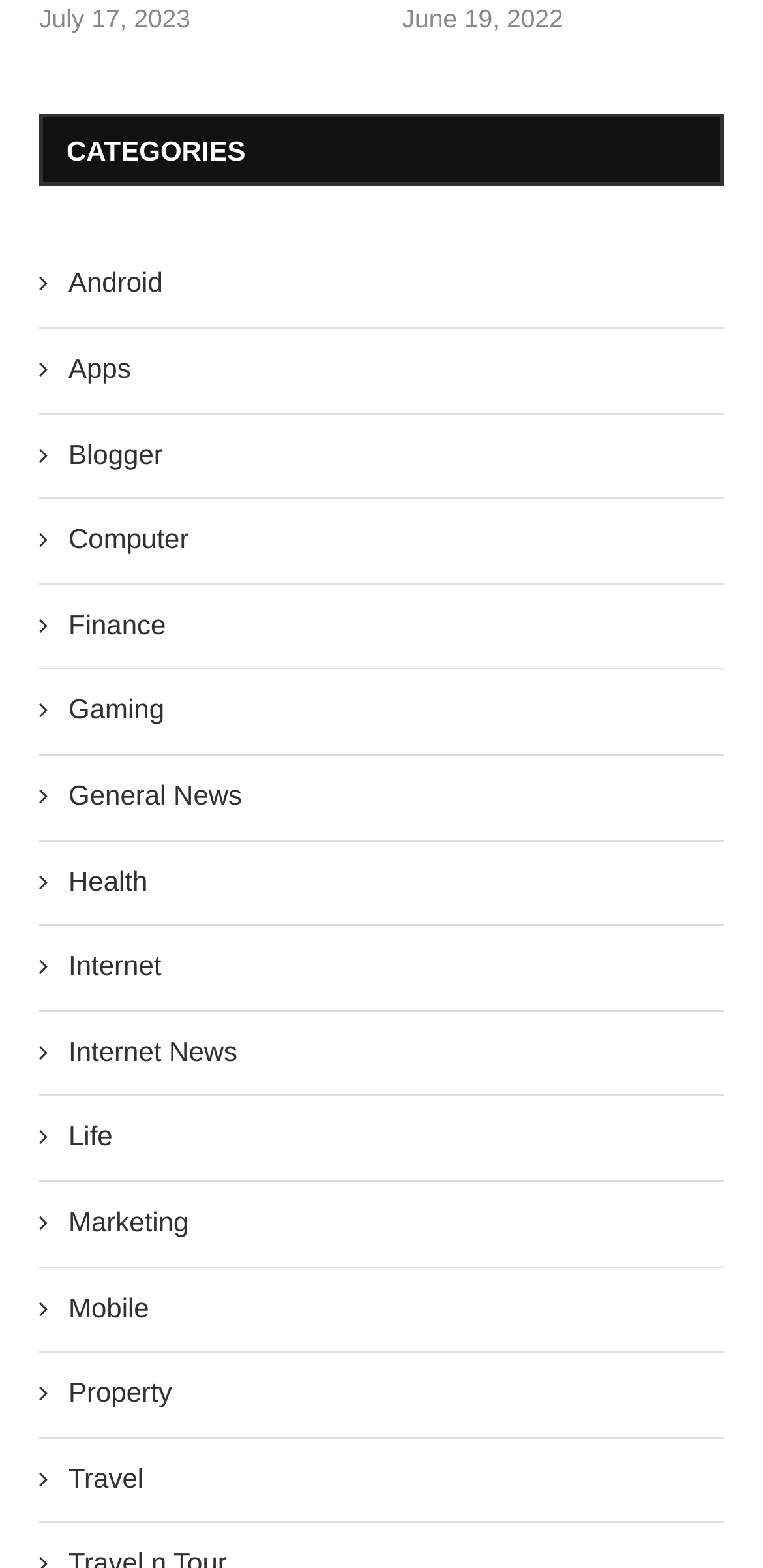Pinpoint the bounding box coordinates of the clickable element needed to complete the instruction: "Explore General News". The coordinates should be provided as four float numbers between 0 and 1: [left, top, right, bottom].

[0.051, 0.496, 0.944, 0.52]